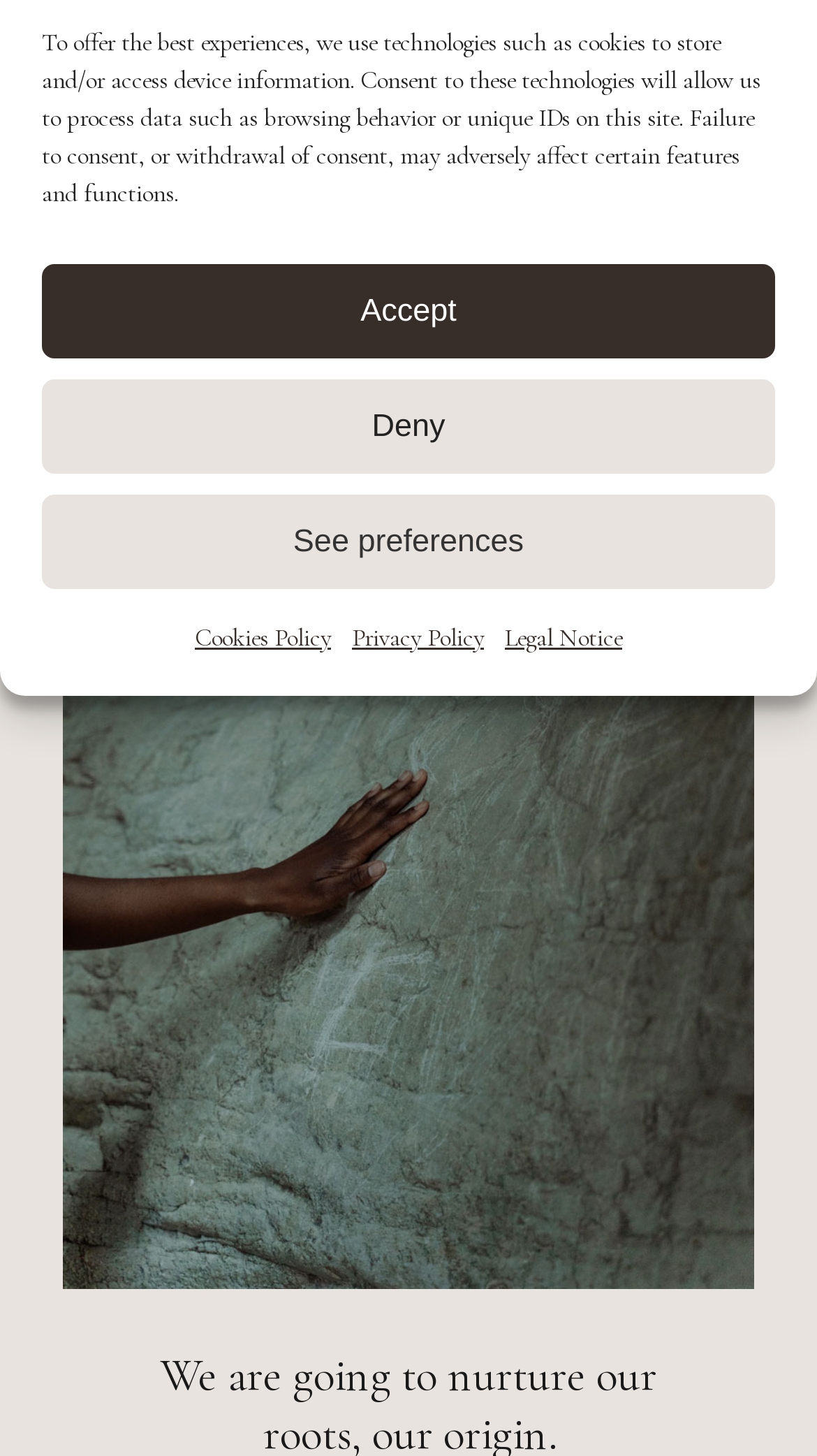From the webpage screenshot, predict the bounding box of the UI element that matches this description: "centurylink webmail 7.5".

None